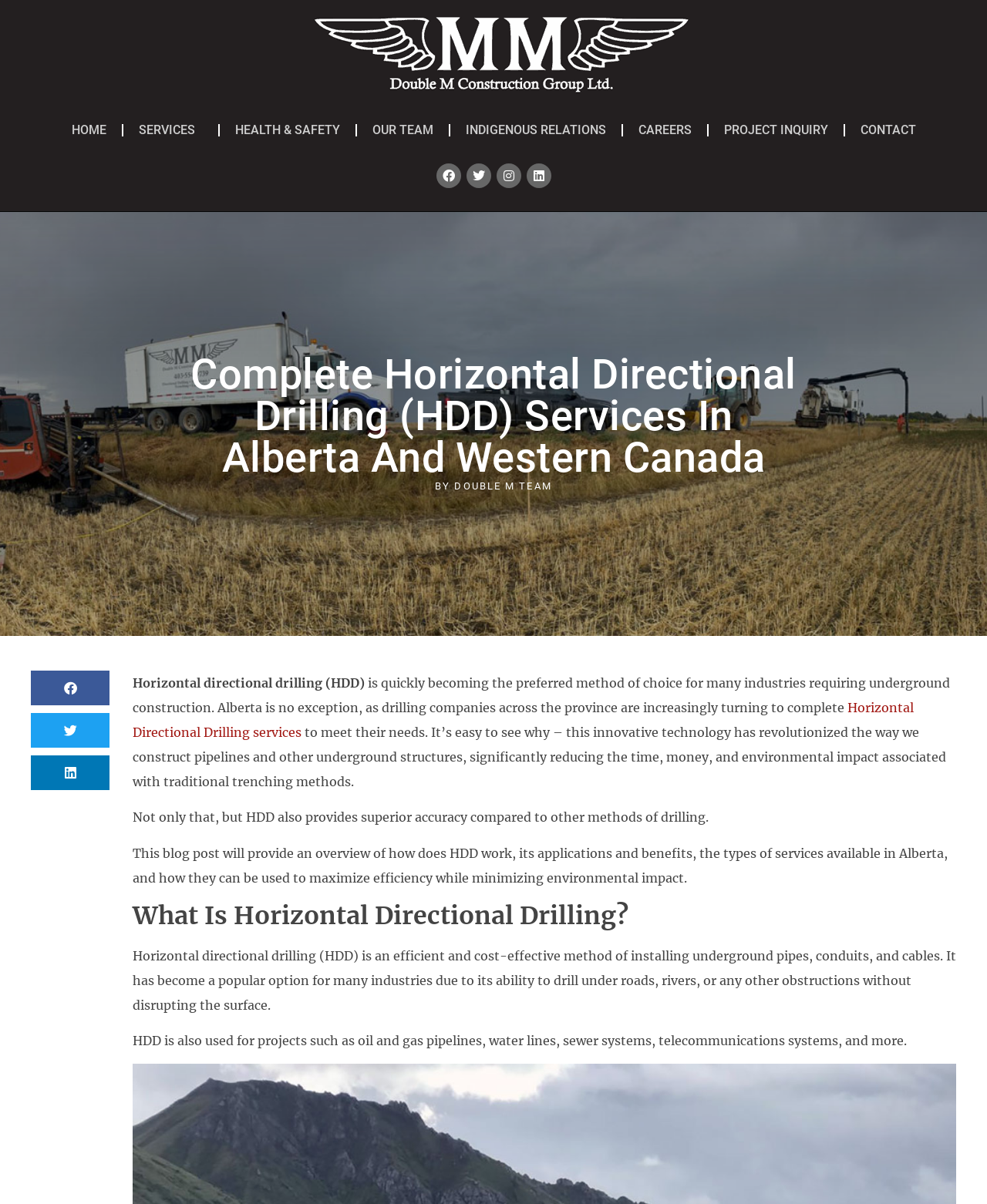Determine the bounding box coordinates of the area to click in order to meet this instruction: "Visit the 'Events' page".

None